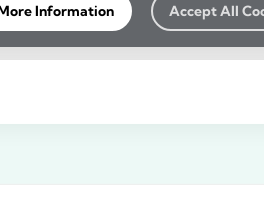Detail every aspect of the image in your caption.

The image showcases a sleek, modern interface featuring a prominently displayed banner that encourages user interaction with the text "More Information." This stylish element is situated toward the upper part of the design, designed to capture attention and provide additional details or resources. Adjacent to this call-to-action is a circular button labeled "Accept All Cookies," emphasizing the importance of user consent for data usage in a contemporary online experience. The overall aesthetic is minimalistic, utilizing clean lines and light colors that create an inviting and user-friendly environment. This interface is likely part of a website dedicated to home furnishings, indicating its relevance to products such as beds or sofas.